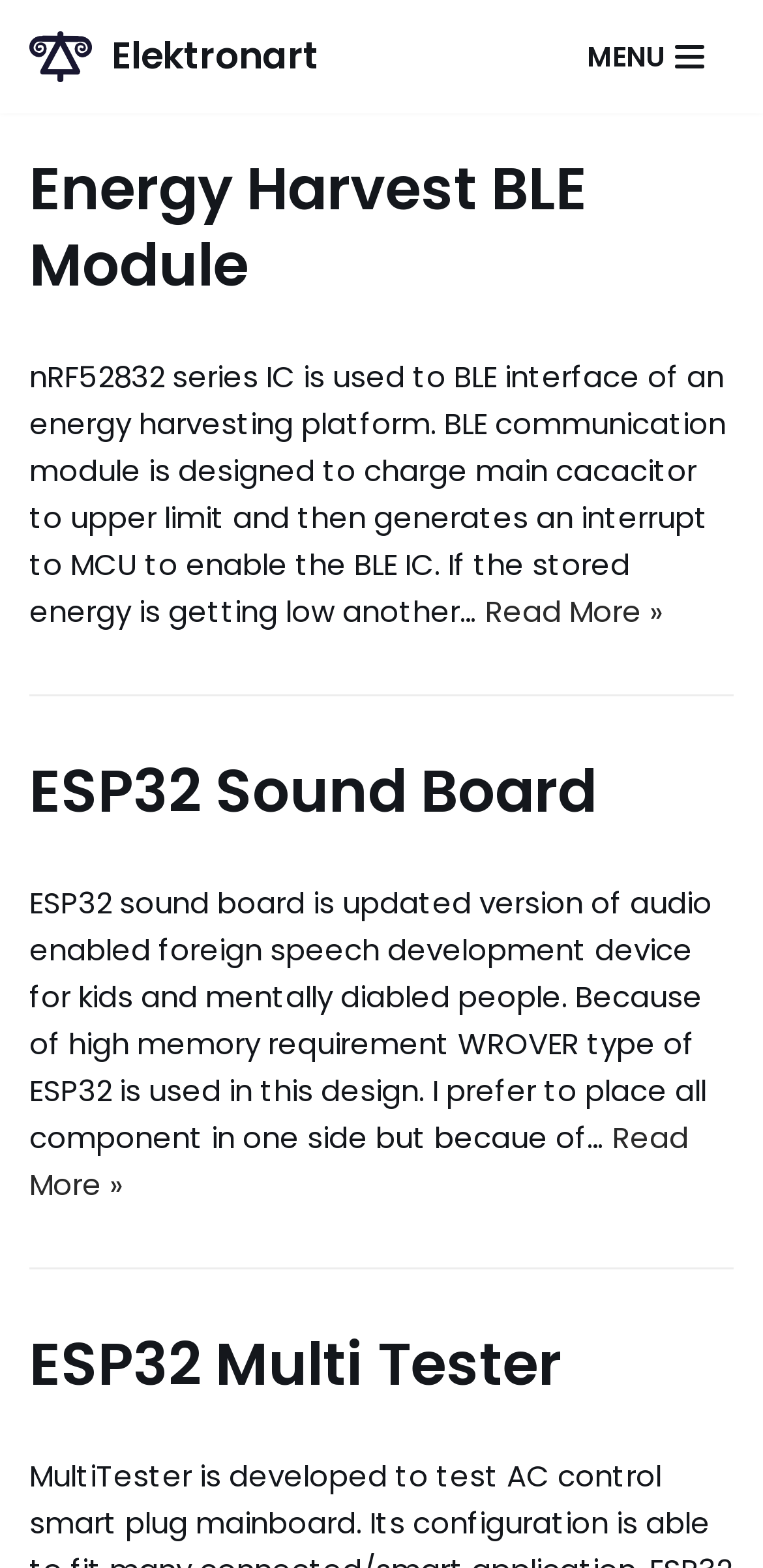Respond to the following question using a concise word or phrase: 
How many articles are on the webpage?

3